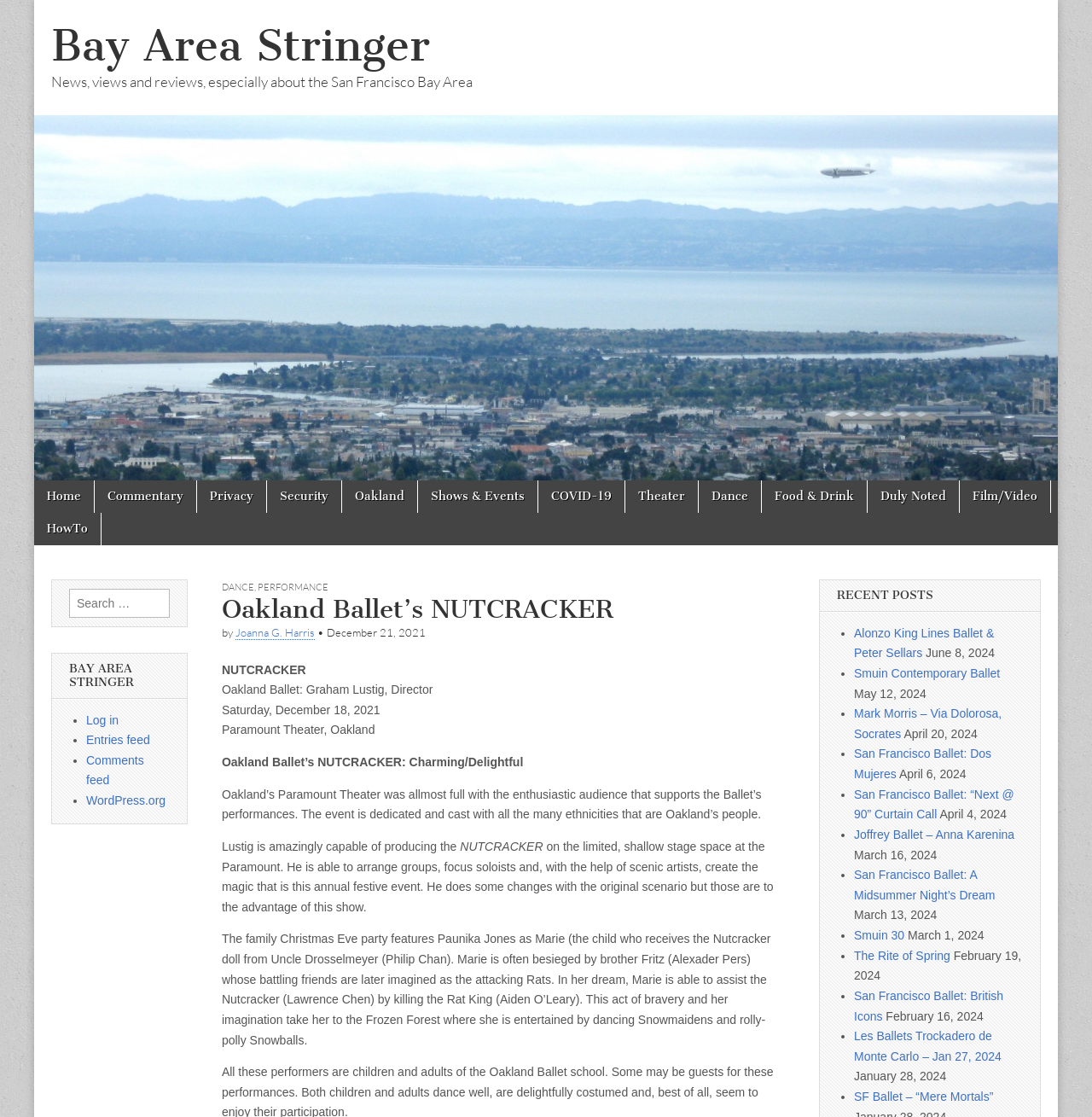Indicate the bounding box coordinates of the element that must be clicked to execute the instruction: "Search for something". The coordinates should be given as four float numbers between 0 and 1, i.e., [left, top, right, bottom].

[0.063, 0.527, 0.155, 0.553]